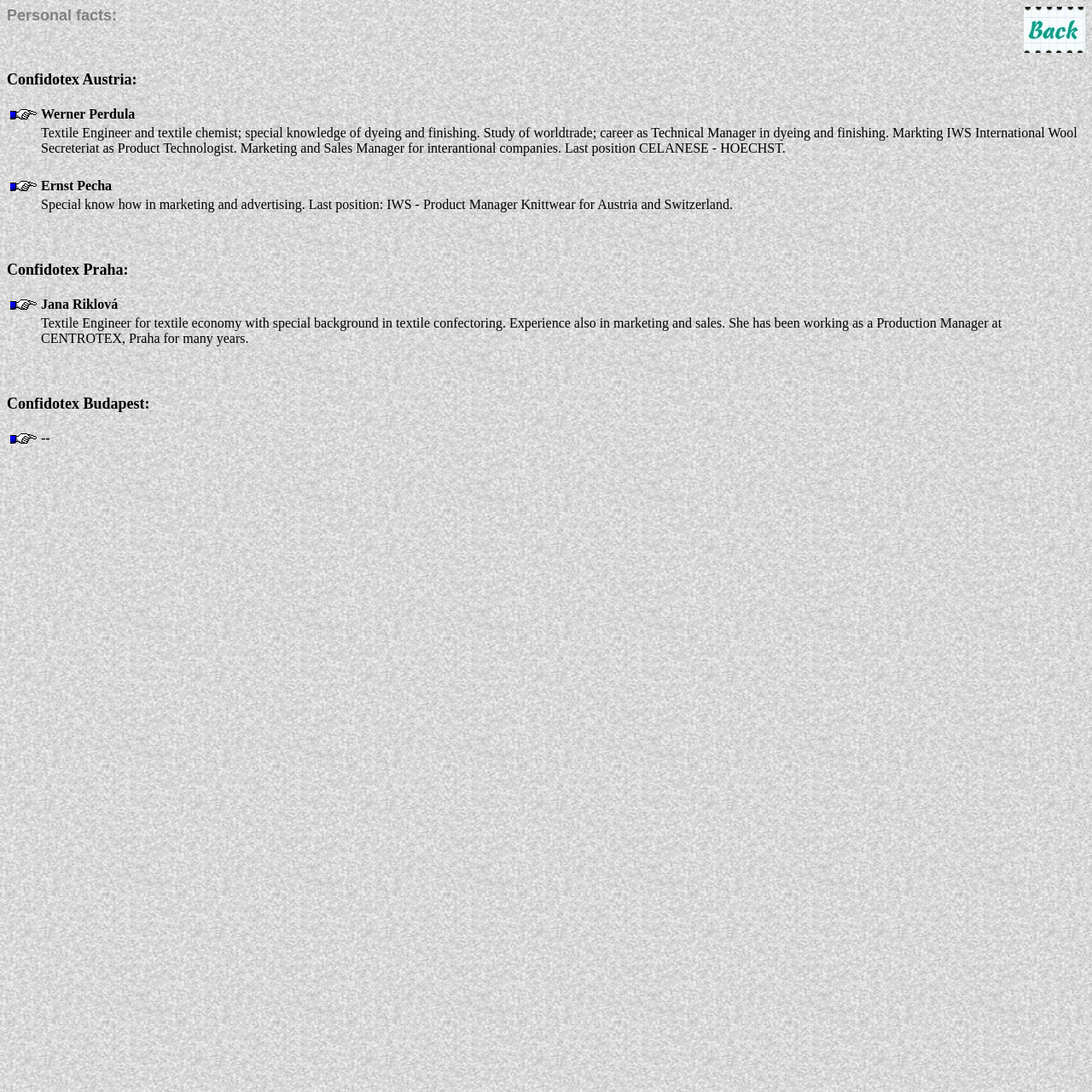What is the company mentioned in the description of Ernst Pecha?
Based on the image, answer the question with a single word or brief phrase.

IWS